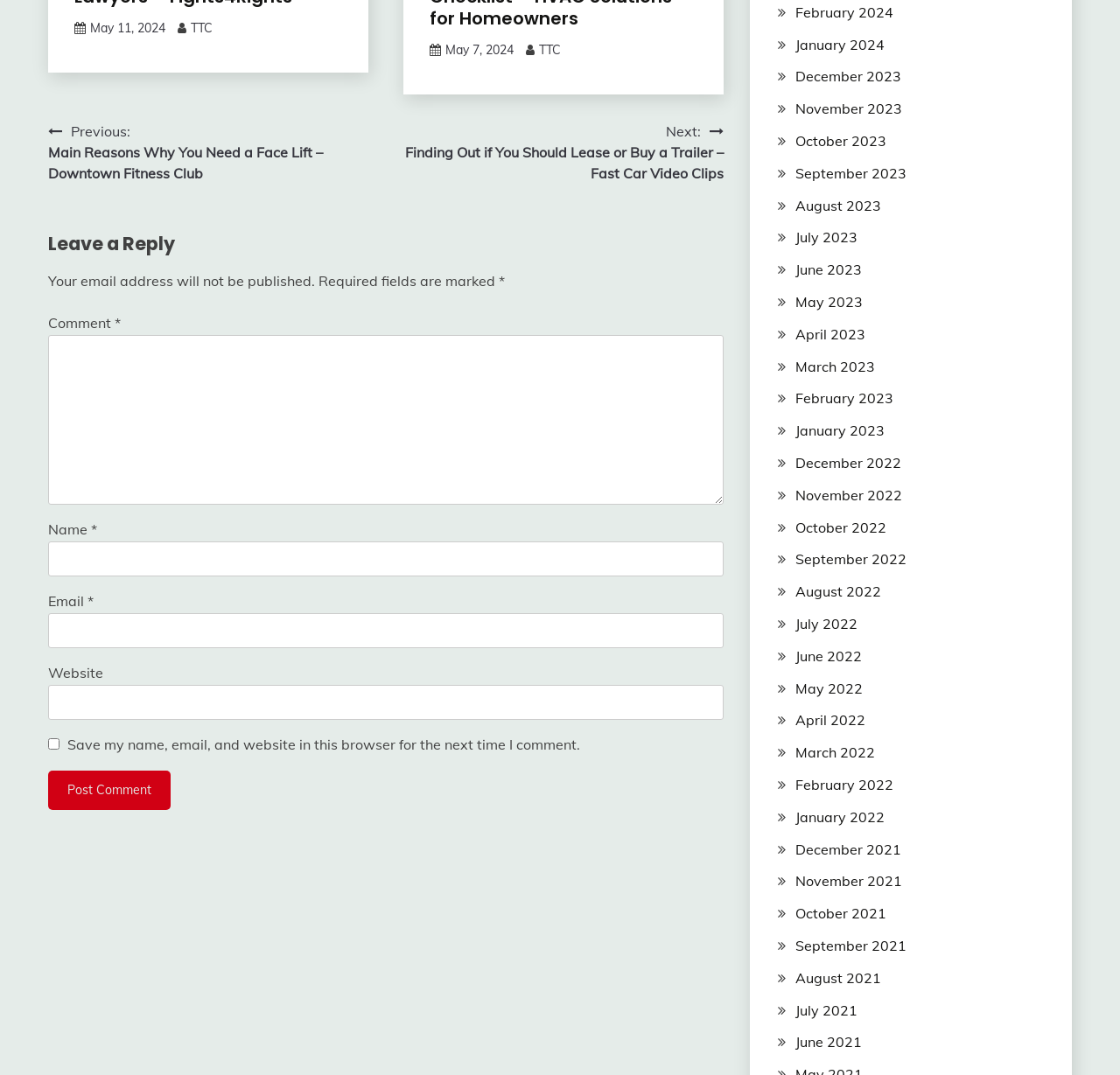Please find the bounding box coordinates in the format (top-left x, top-left y, bottom-right x, bottom-right y) for the given element description. Ensure the coordinates are floating point numbers between 0 and 1. Description: TTC

[0.17, 0.019, 0.19, 0.033]